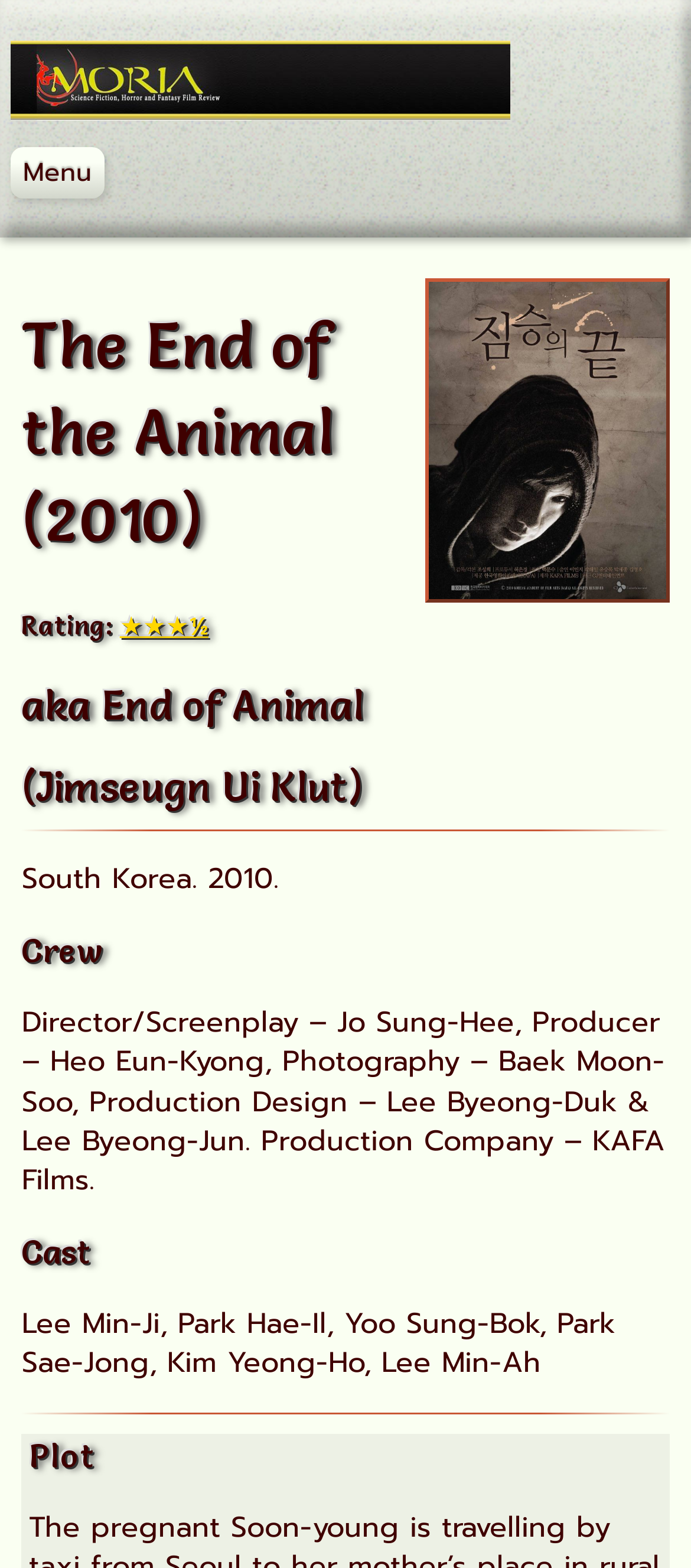Extract the bounding box coordinates for the UI element described by the text: "Y". The coordinates should be in the form of [left, top, right, bottom] with values between 0 and 1.

[0.015, 0.858, 0.557, 0.888]